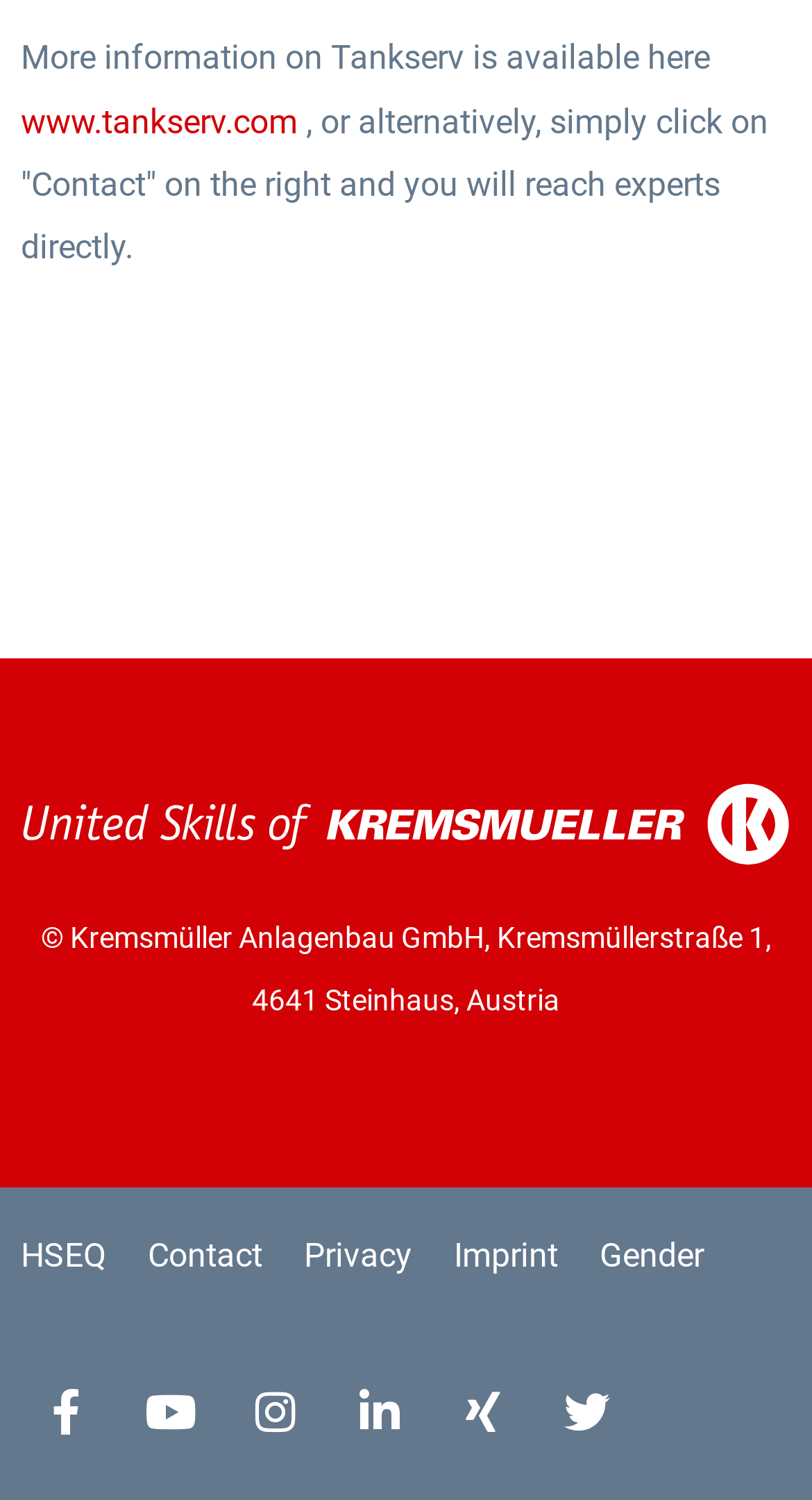Carefully observe the image and respond to the question with a detailed answer:
What is the address of the company mentioned on the webpage?

The address is mentioned in the static text element at the bottom of the webpage, which reads '© Kremsmüller Anlagenbau GmbH, Kremsmüllerstraße 1, 4641 Steinhaus, Austria'.